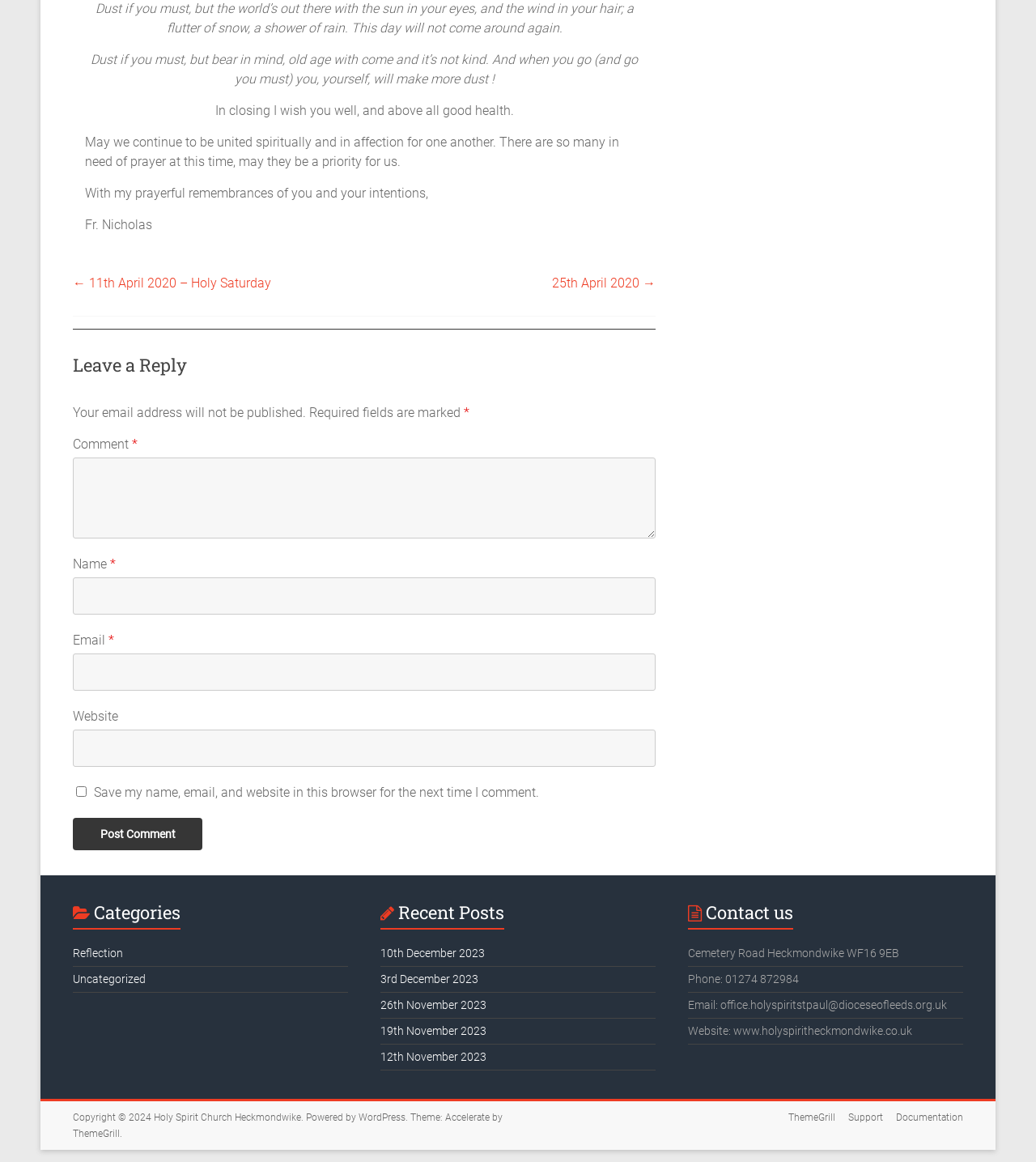Respond to the following query with just one word or a short phrase: 
What is the theme of the webpage?

Accelerate by ThemeGrill